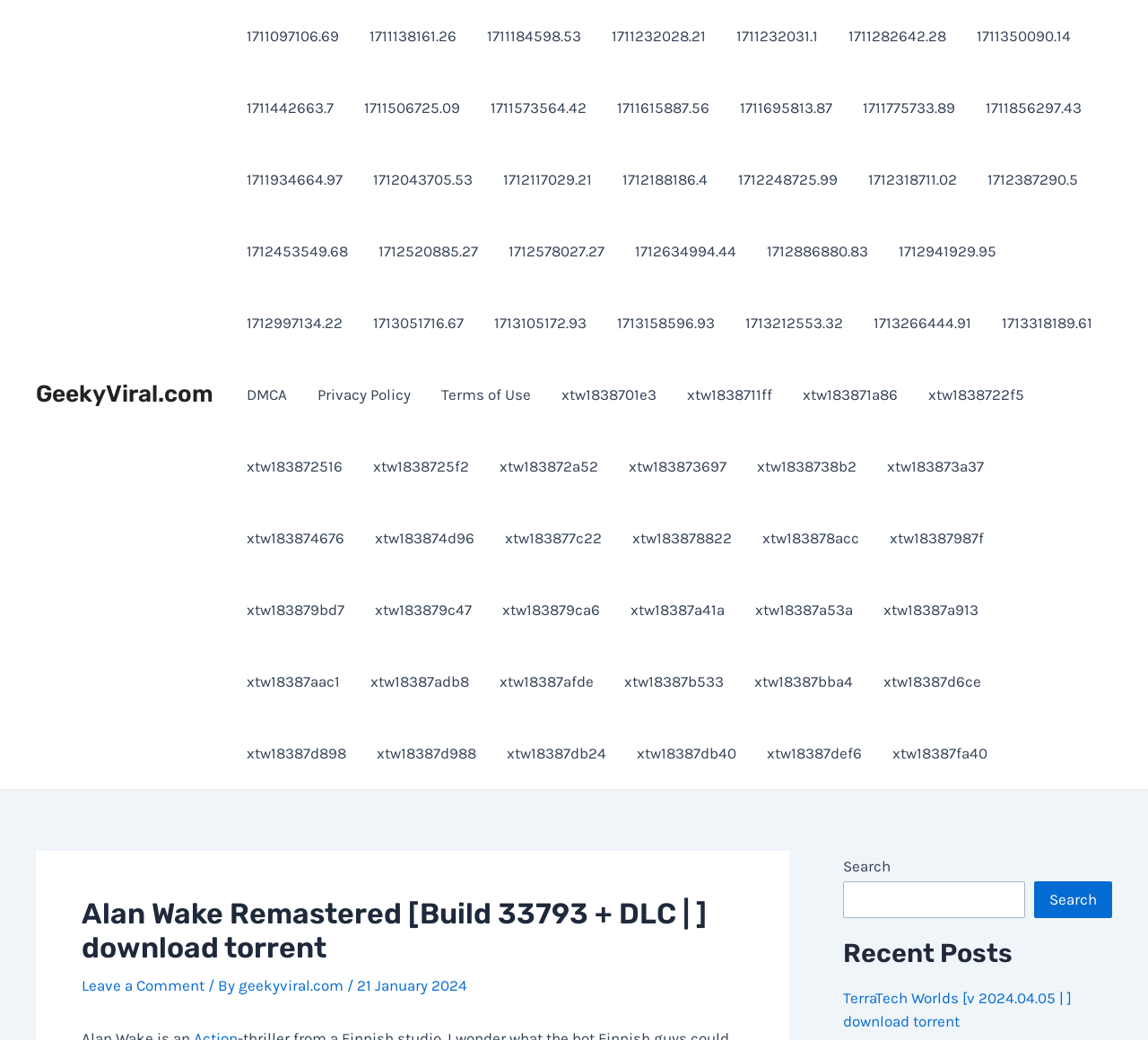How many sections are in the site navigation?
Please provide a single word or phrase answer based on the image.

3